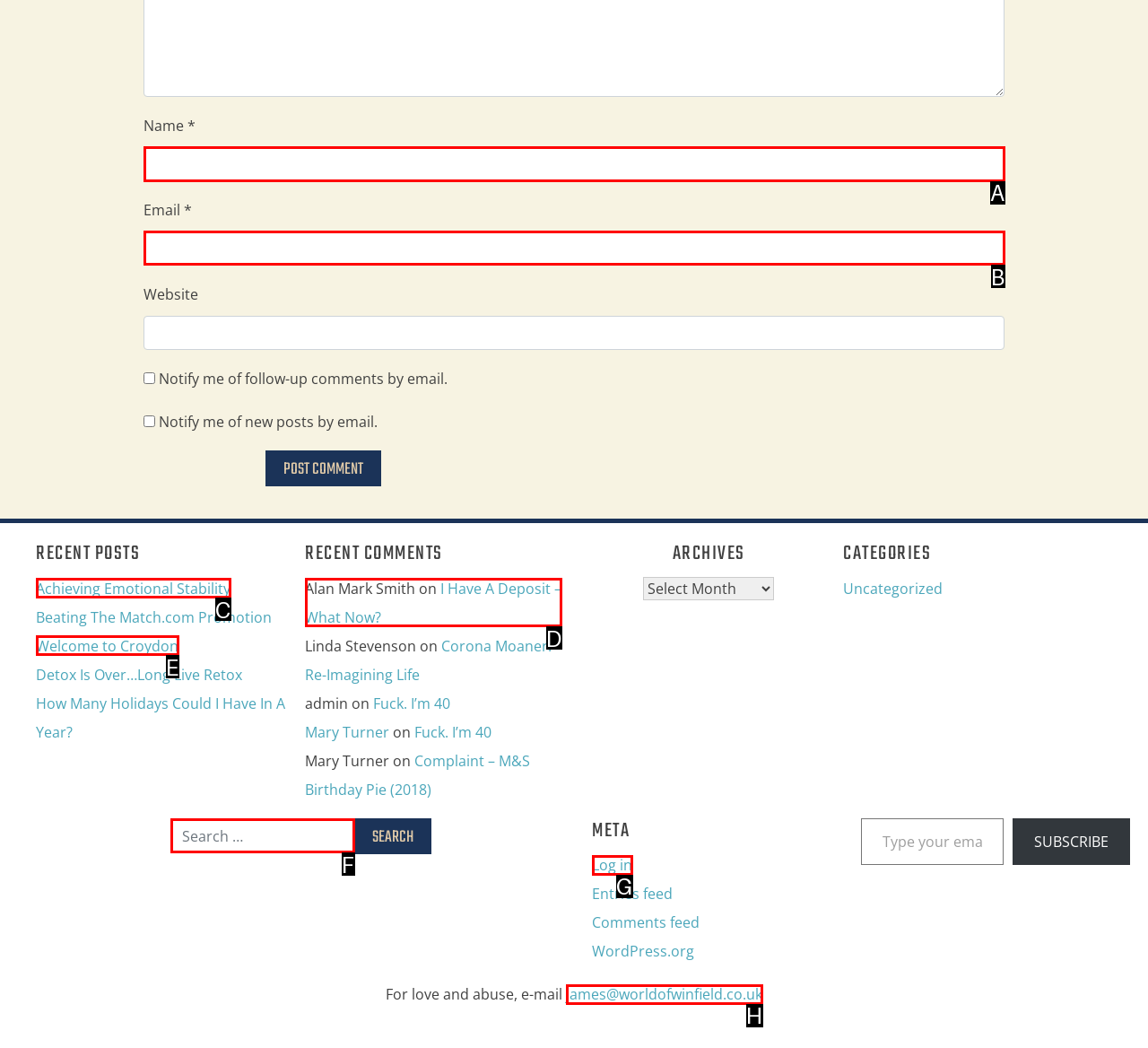Which UI element should you click on to achieve the following task: Enter your name? Provide the letter of the correct option.

A